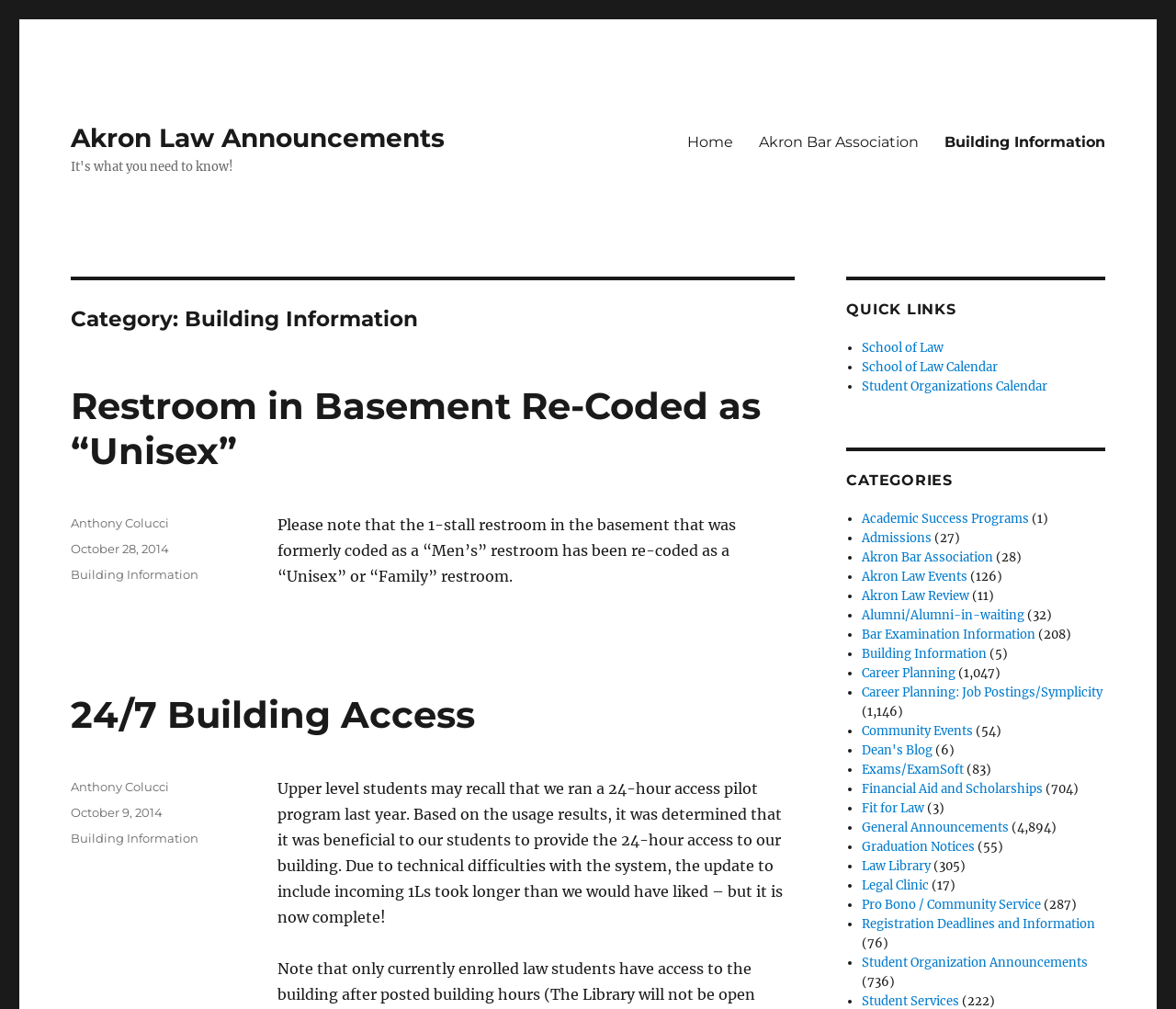Who is the author of the second announcement?
Using the information from the image, answer the question thoroughly.

The second announcement has a footer section that mentions the author's name as 'Anthony Colucci'.